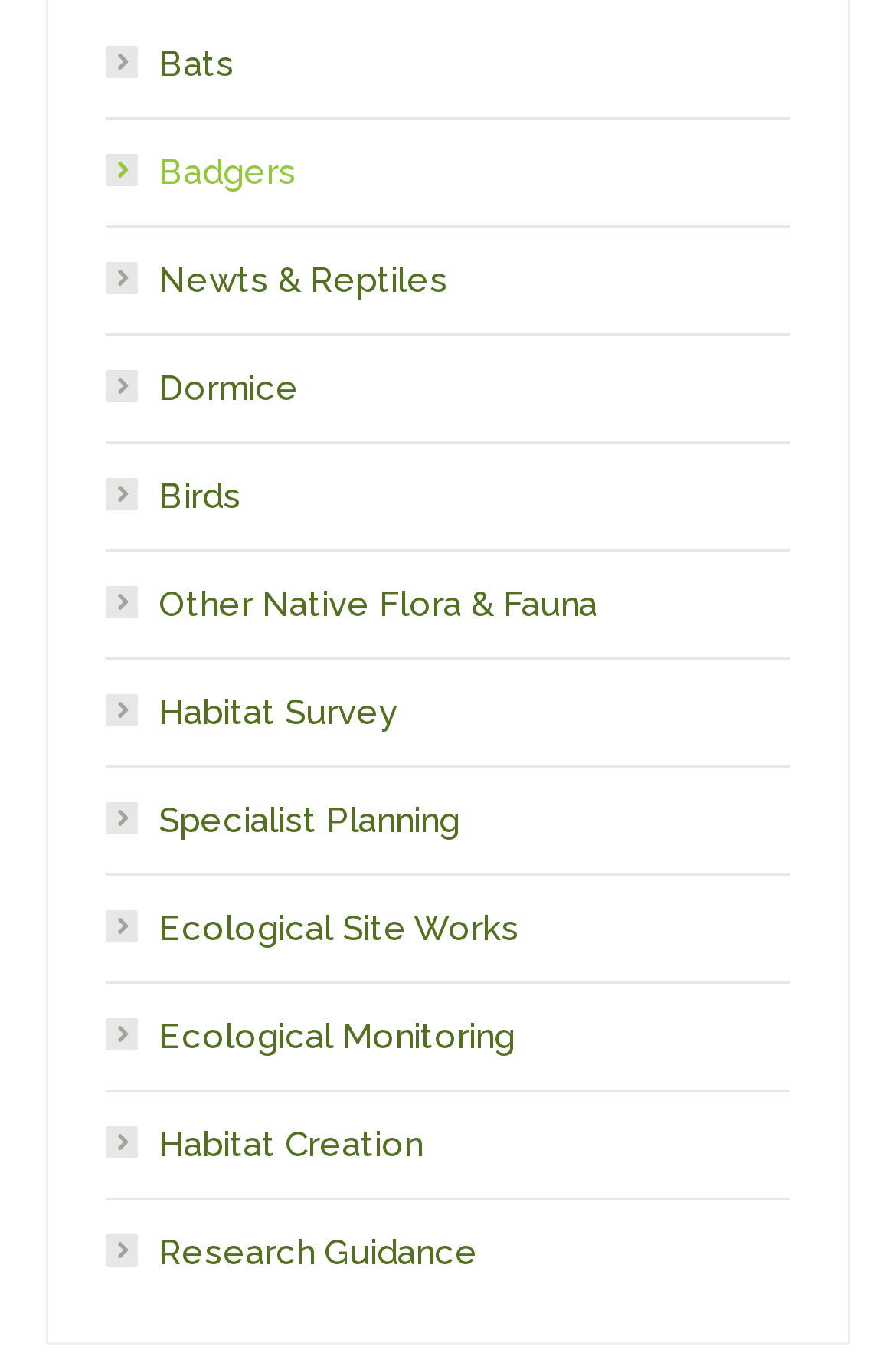Extract the bounding box coordinates for the described element: "Birds". The coordinates should be represented as four float numbers between 0 and 1: [left, top, right, bottom].

[0.118, 0.343, 0.269, 0.389]